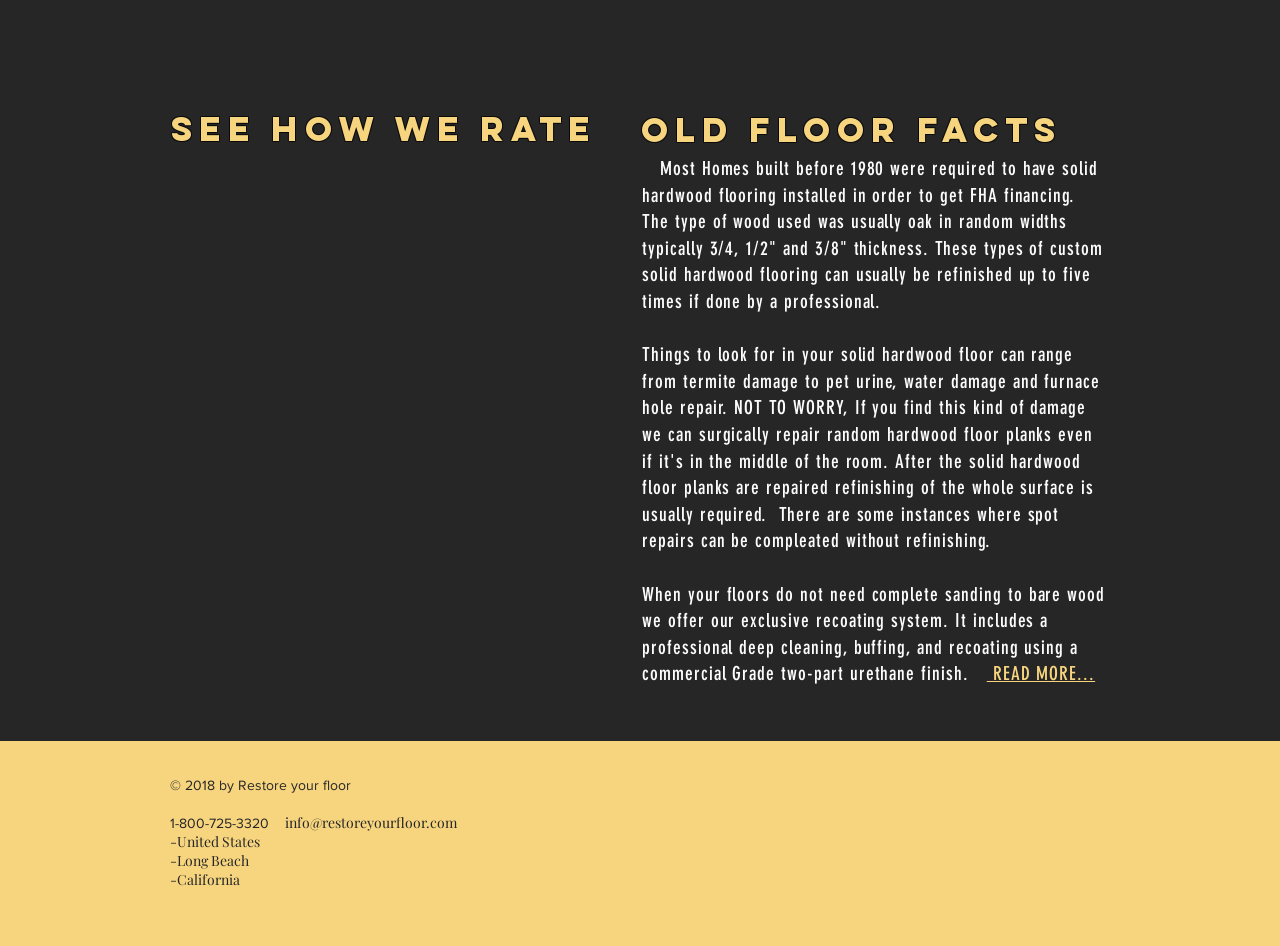Identify the bounding box coordinates for the UI element described as follows: parent_node: Third party cookies value="analytics". Use the format (top-left x, top-left y, bottom-right x, bottom-right y) and ensure all values are floating point numbers between 0 and 1.

None